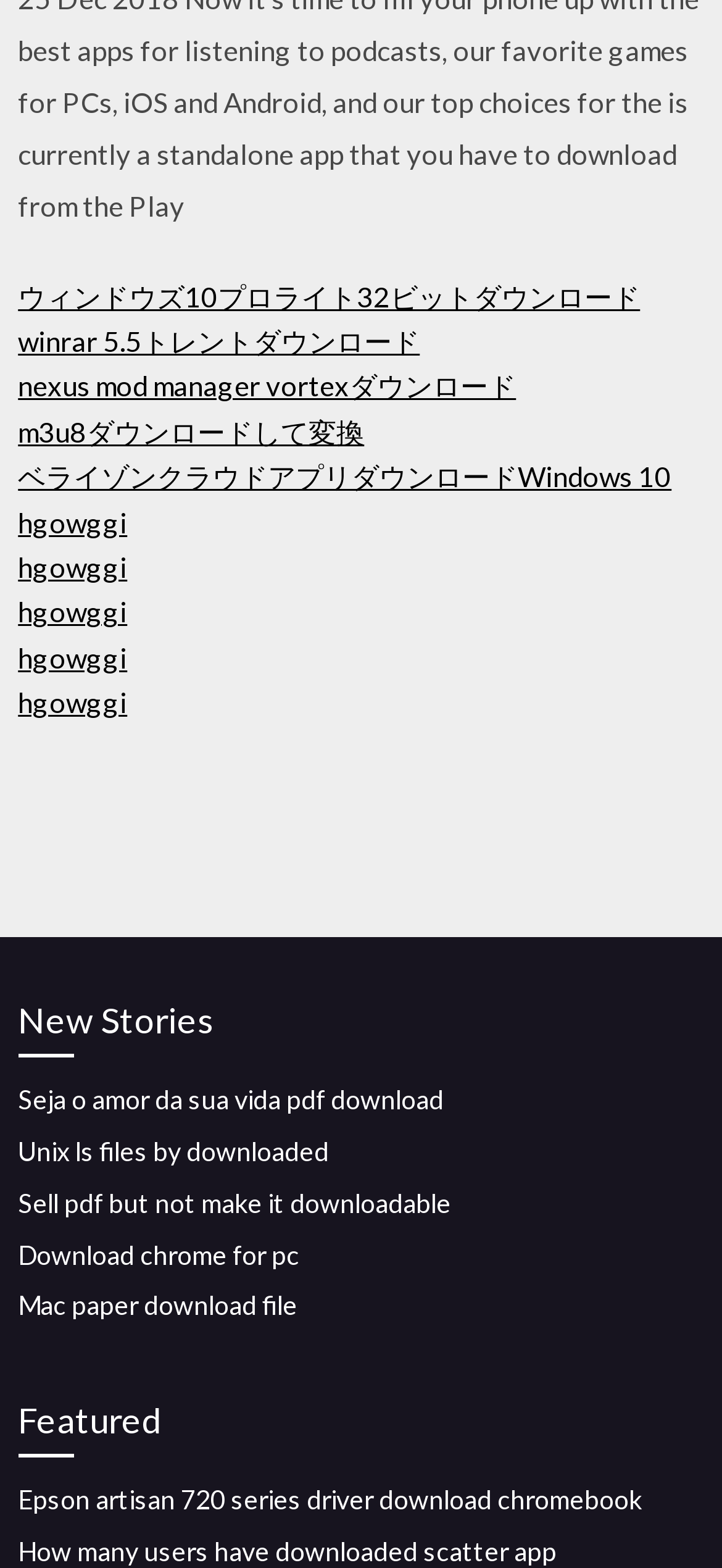Please identify the bounding box coordinates for the region that you need to click to follow this instruction: "Download Epson Artisan 720 series driver for Chromebook".

[0.025, 0.946, 0.889, 0.966]